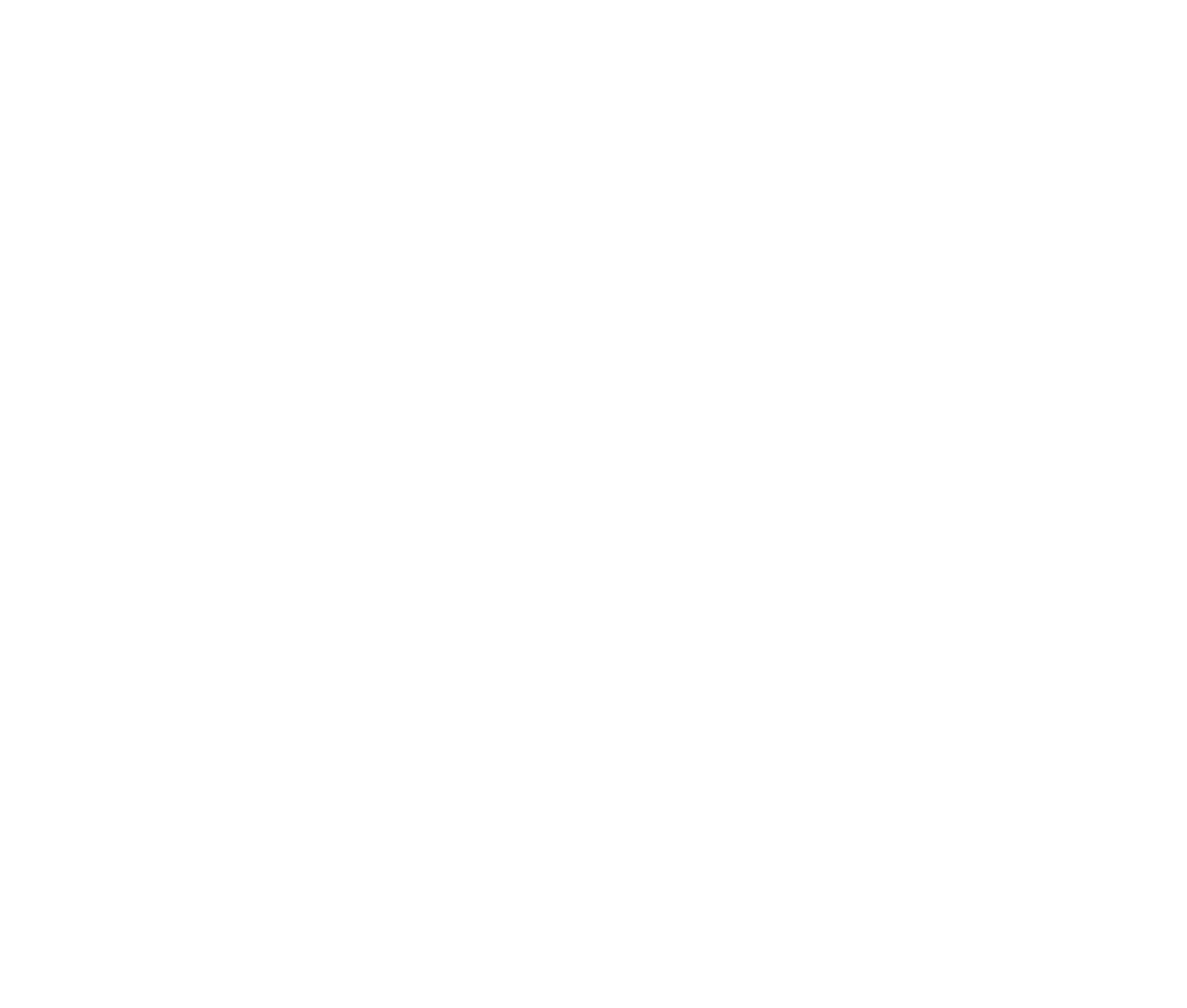What is the vertical position of the 'We come to you' heading?
Please use the image to provide an in-depth answer to the question.

I compared the y1 and y2 coordinates of the bounding boxes of the 'We come to you' heading and the 'Phone: (480) 935-8225' heading. Since the y1 and y2 values of the 'We come to you' heading are smaller, it appears above the phone number heading.